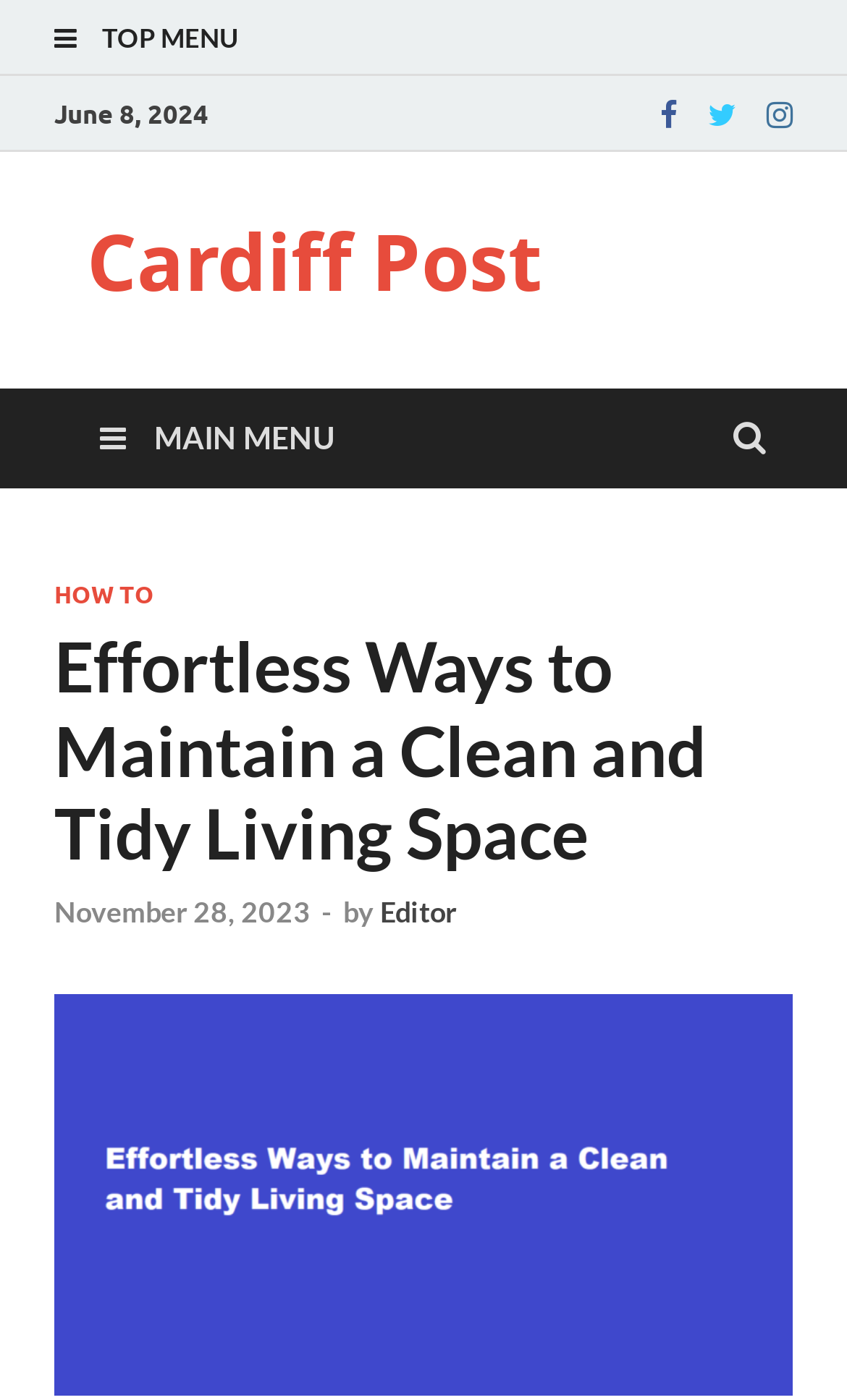Could you provide the bounding box coordinates for the portion of the screen to click to complete this instruction: "Read the article title"?

[0.064, 0.447, 0.936, 0.626]